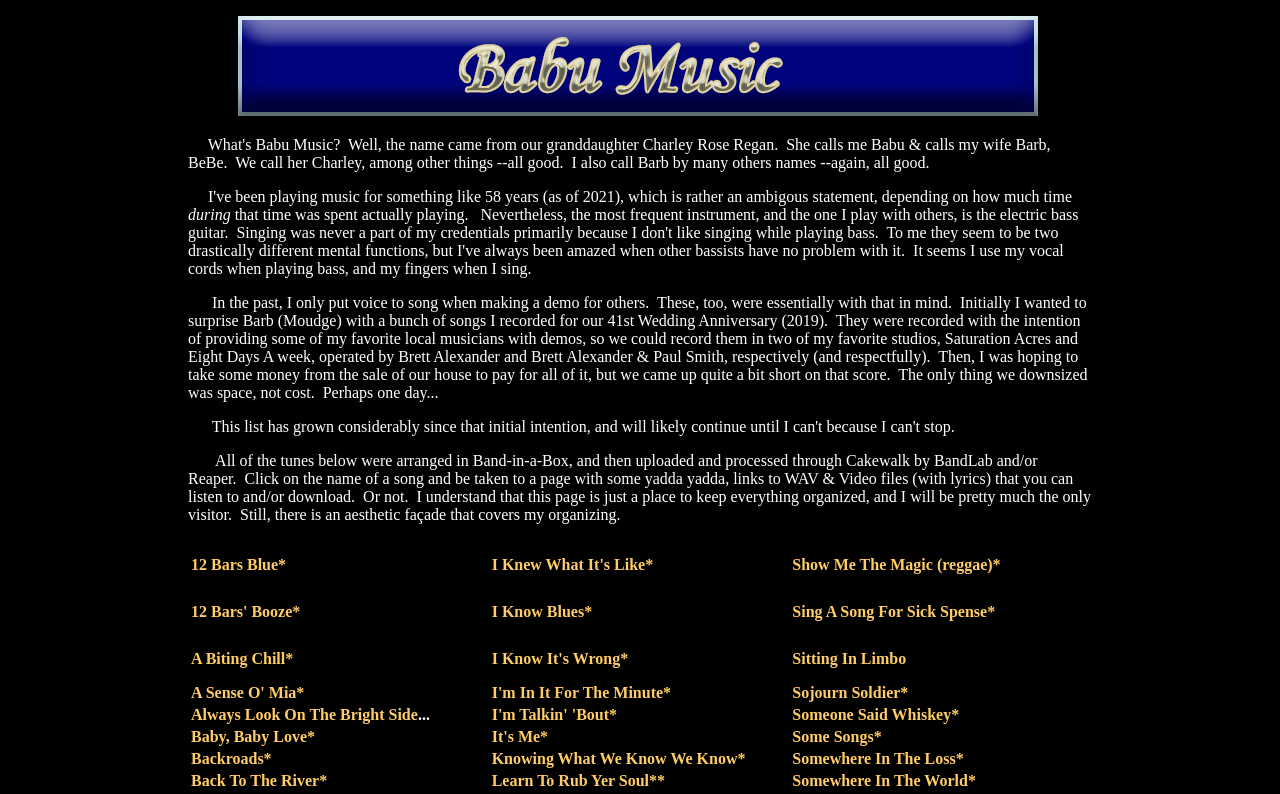Give the bounding box coordinates for the element described as: "I Know It's Wrong*".

[0.384, 0.818, 0.491, 0.839]